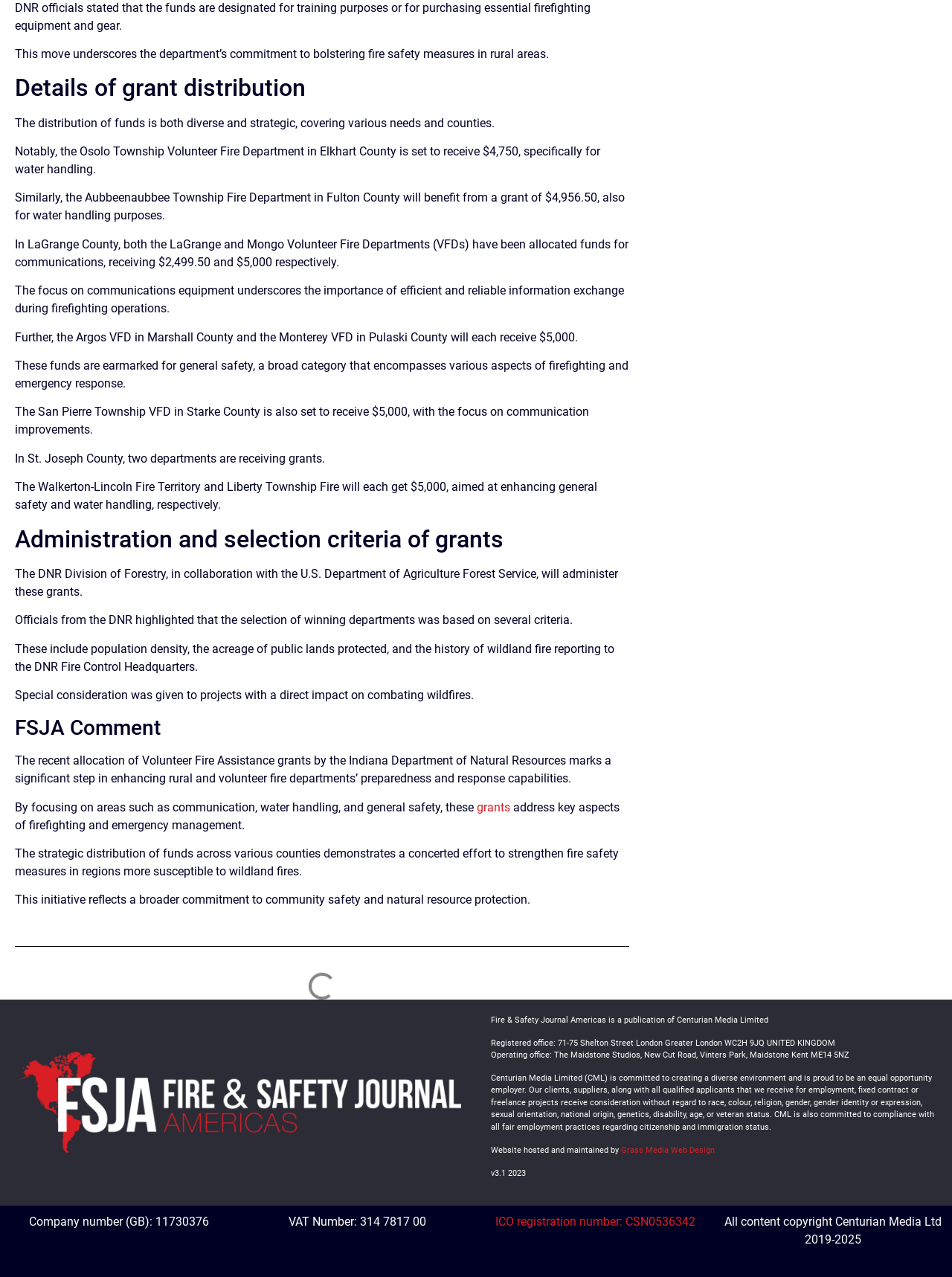Who is administering the grants?
Based on the screenshot, respond with a single word or phrase.

DNR Division of Forestry